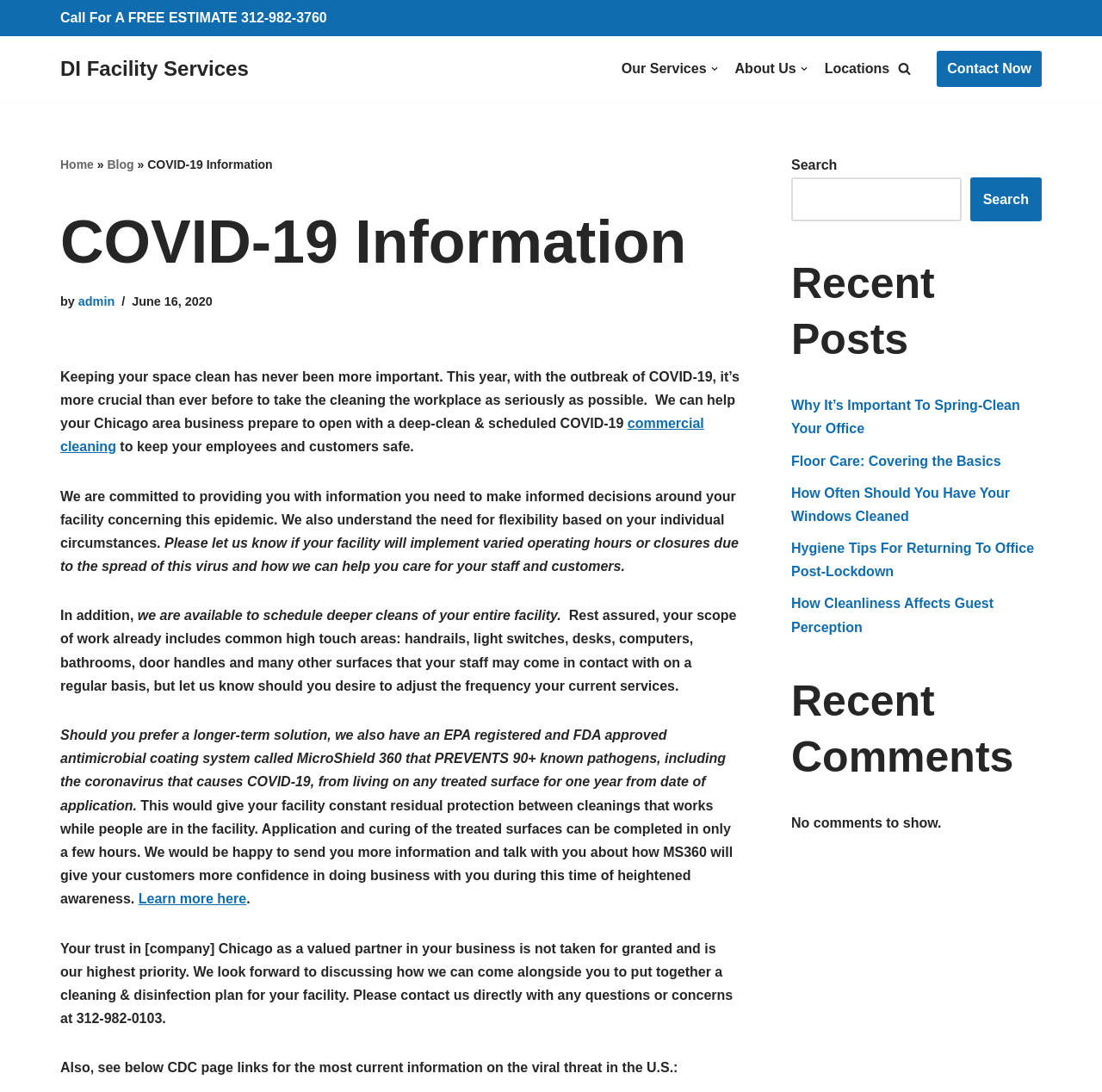What is the topic of the blog post?
Provide a fully detailed and comprehensive answer to the question.

I found the topic of the blog post by looking at the heading 'COVID-19 Information' and the surrounding text, which discusses the importance of cleaning and disinfecting workplaces during the COVID-19 pandemic.